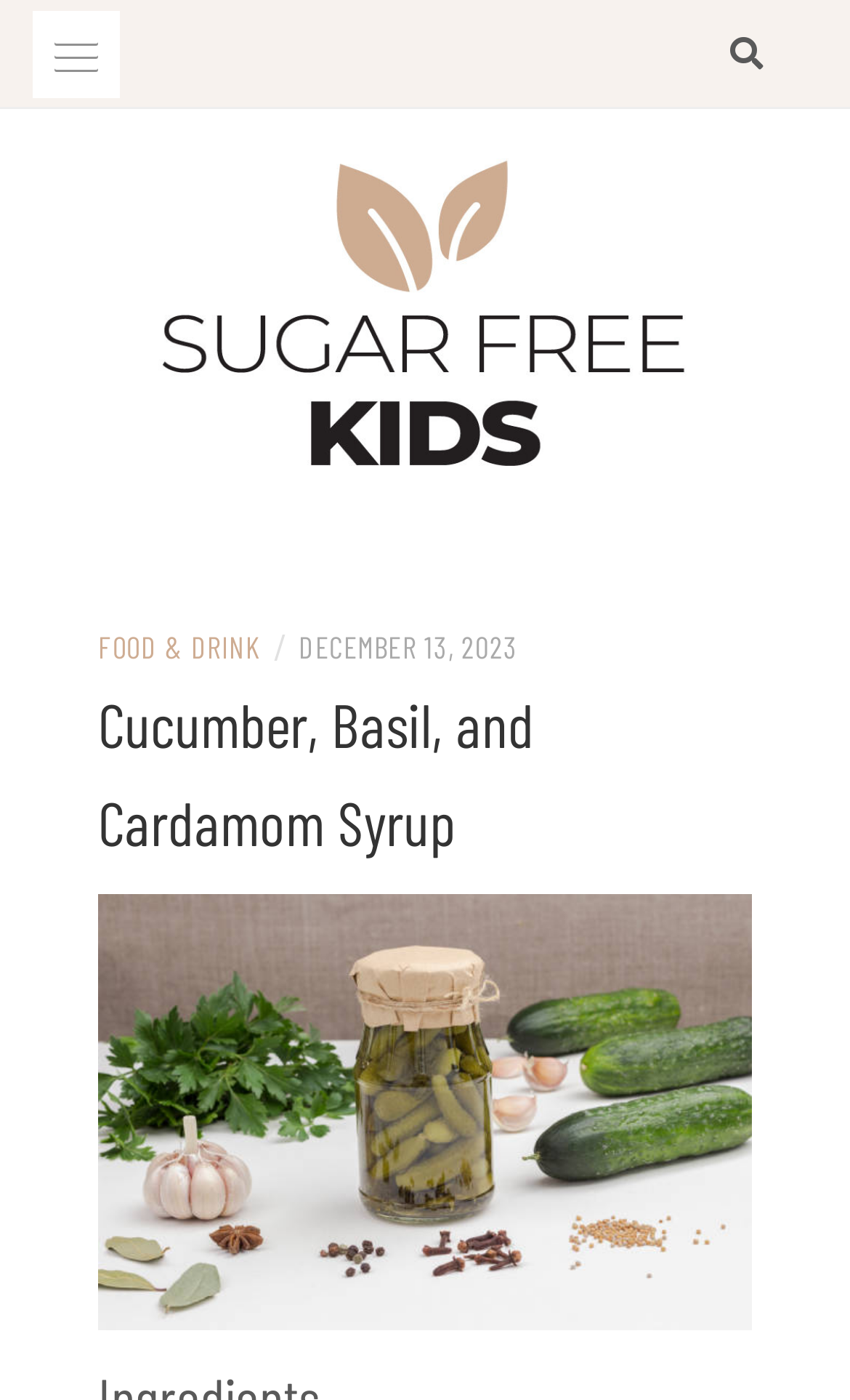Please specify the bounding box coordinates in the format (top-left x, top-left y, bottom-right x, bottom-right y), with all values as floating point numbers between 0 and 1. Identify the bounding box of the UI element described by: parent_node: SUGAR FREE KIDS

[0.179, 0.109, 0.821, 0.366]